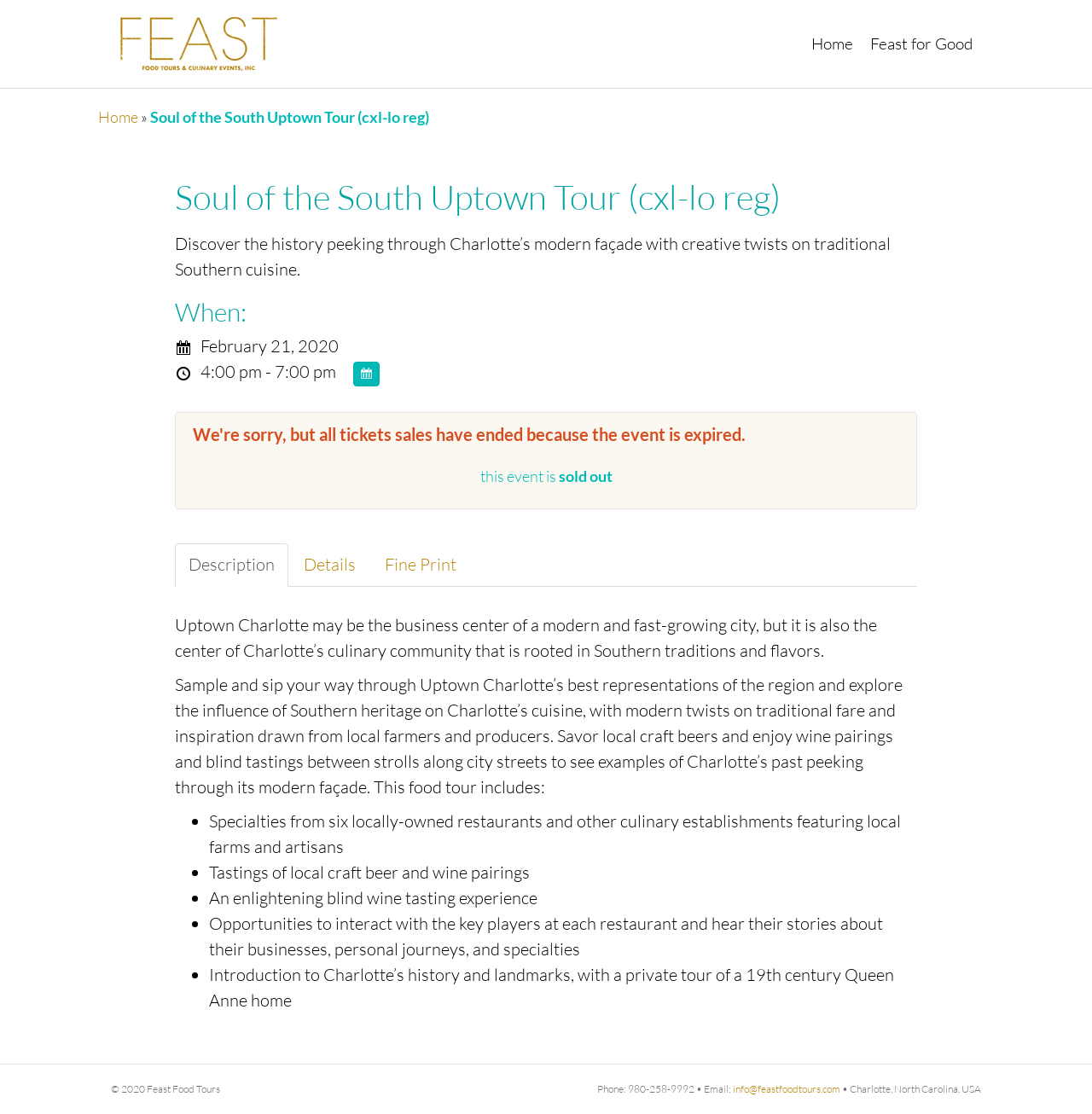What is the date of the food tour?
Please respond to the question with a detailed and informative answer.

The date of the food tour can be found in the 'When:' section of the webpage, which specifies the date as 'February 21, 2020'.